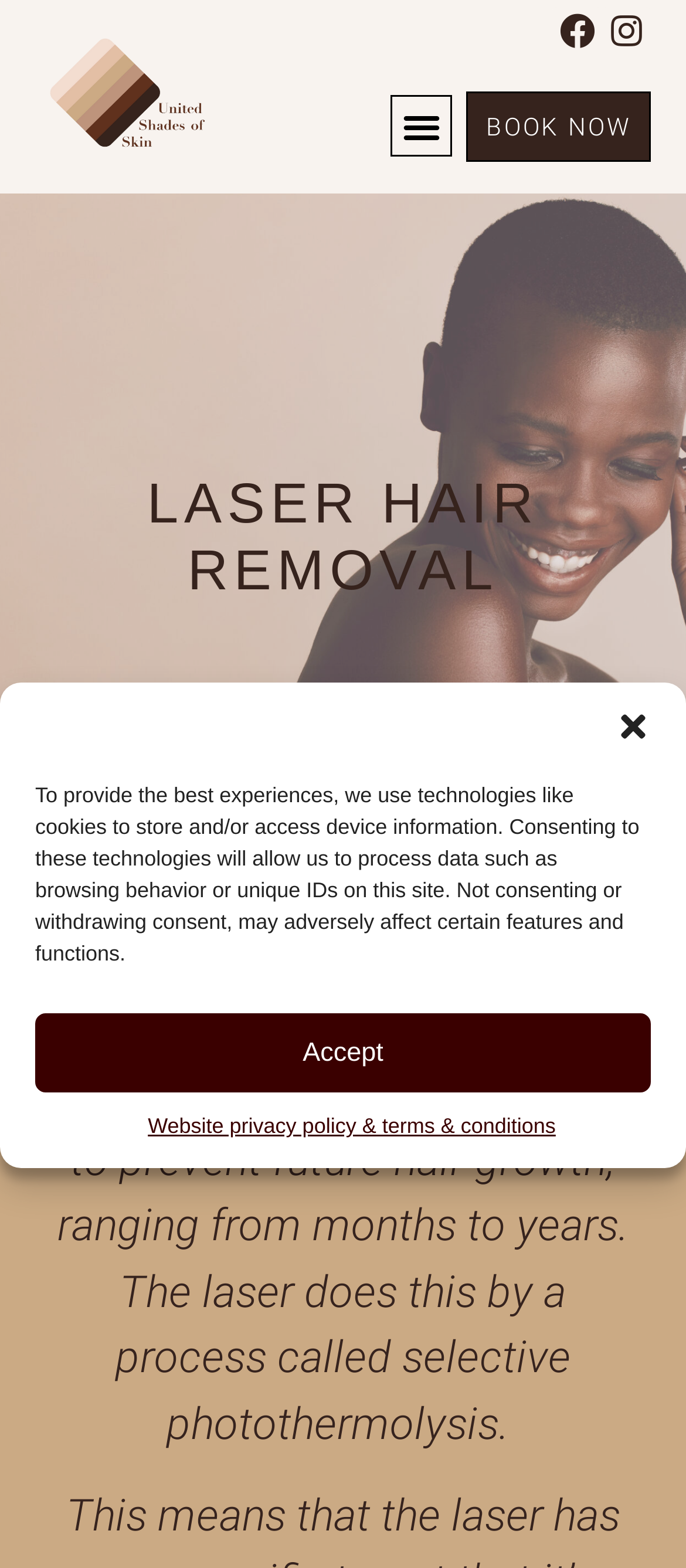Use the information in the screenshot to answer the question comprehensively: What is the main topic of this webpage?

The webpage is focused on laser hair removal, as indicated by the heading 'LASER HAIR REMOVAL' and the detailed description of the process.